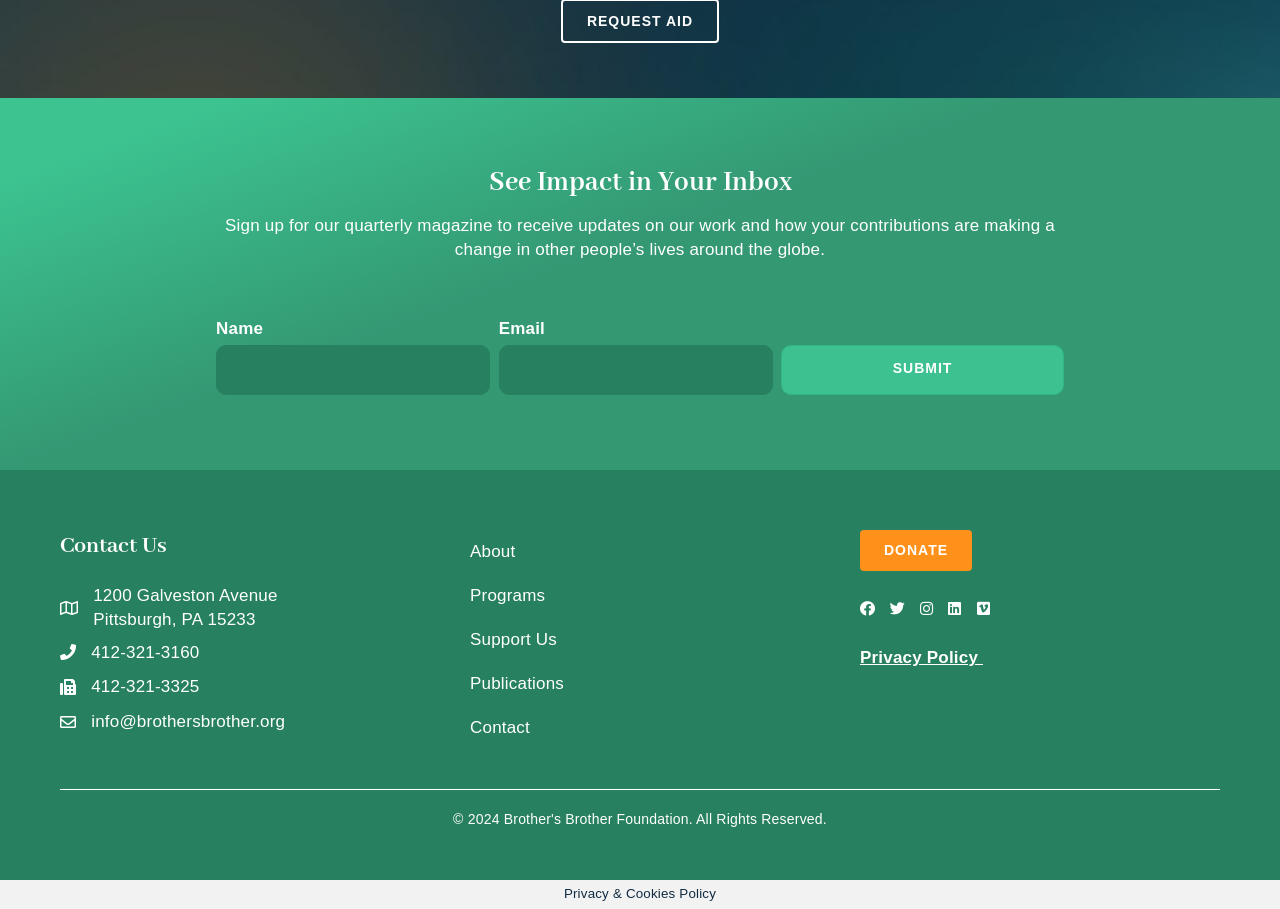Provide a brief response to the question below using a single word or phrase: 
What is the title of the section below the form?

Contact Us